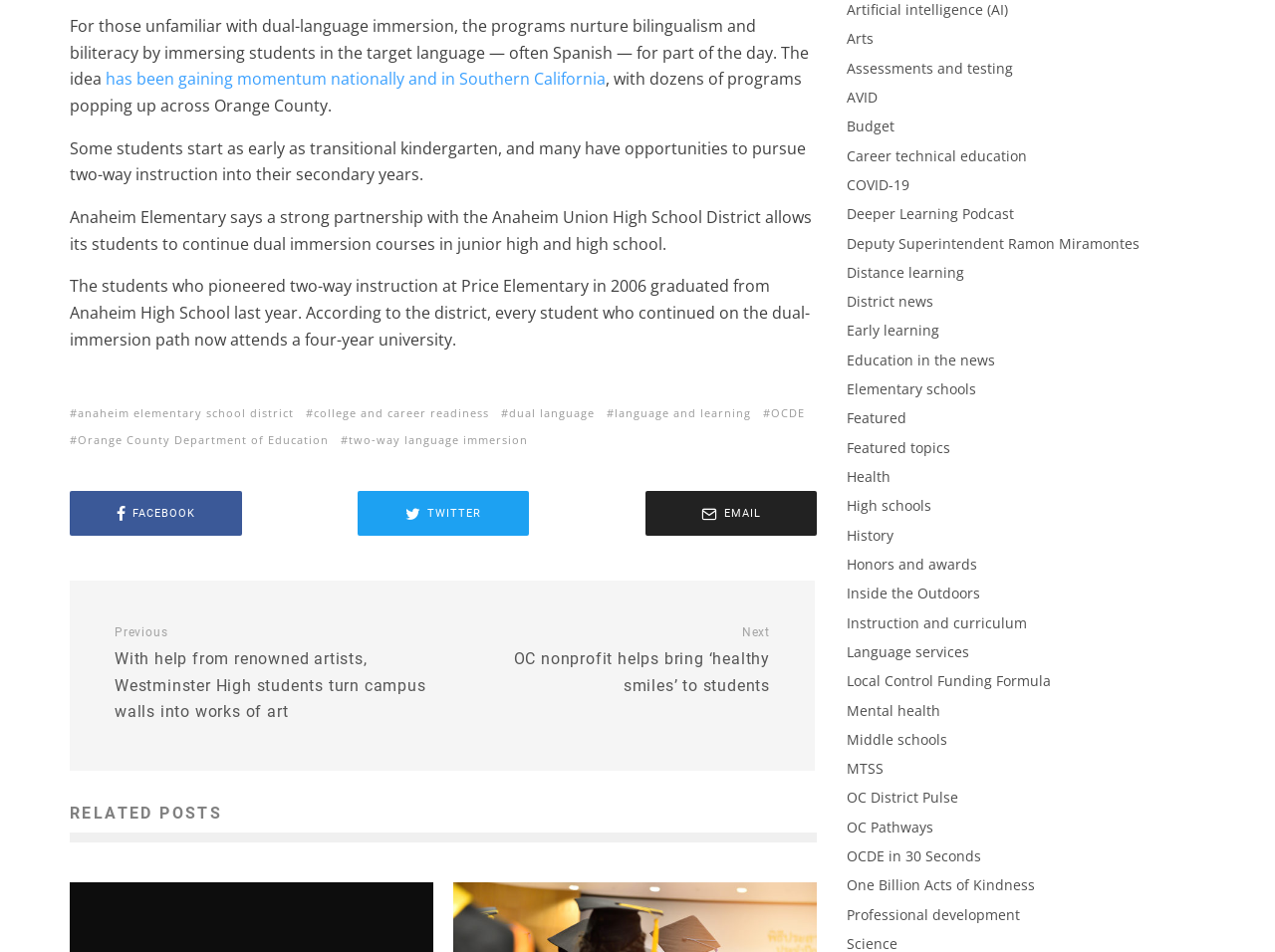What is the name of the organization mentioned in the article?
Give a single word or phrase answer based on the content of the image.

OCDE